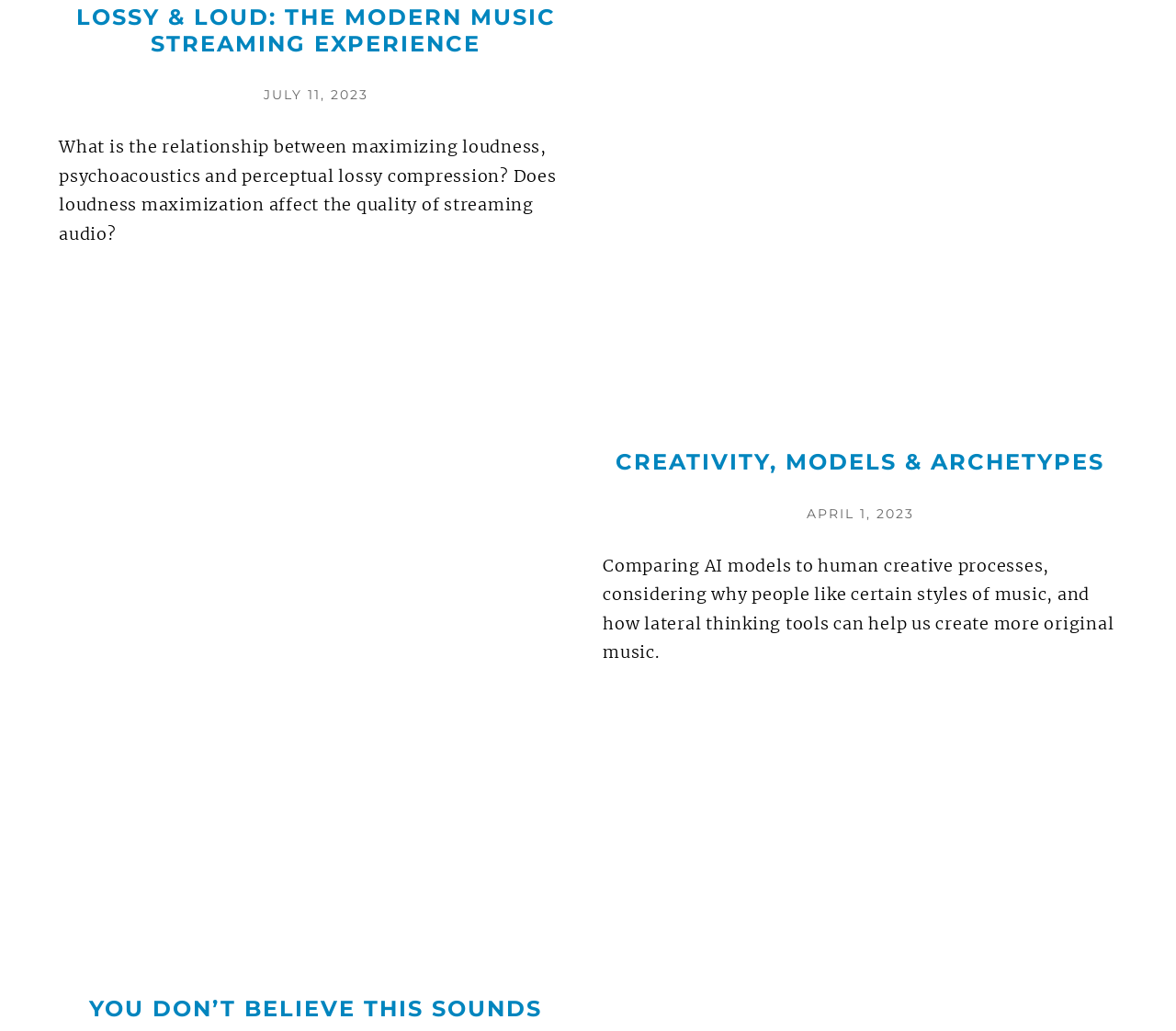What is the topic of the second article?
Please respond to the question thoroughly and include all relevant details.

The topic of the second article can be found in the header section of the webpage, which is 'CREATIVITY, MODELS & ARCHETYPES'. This is the title of the second article.